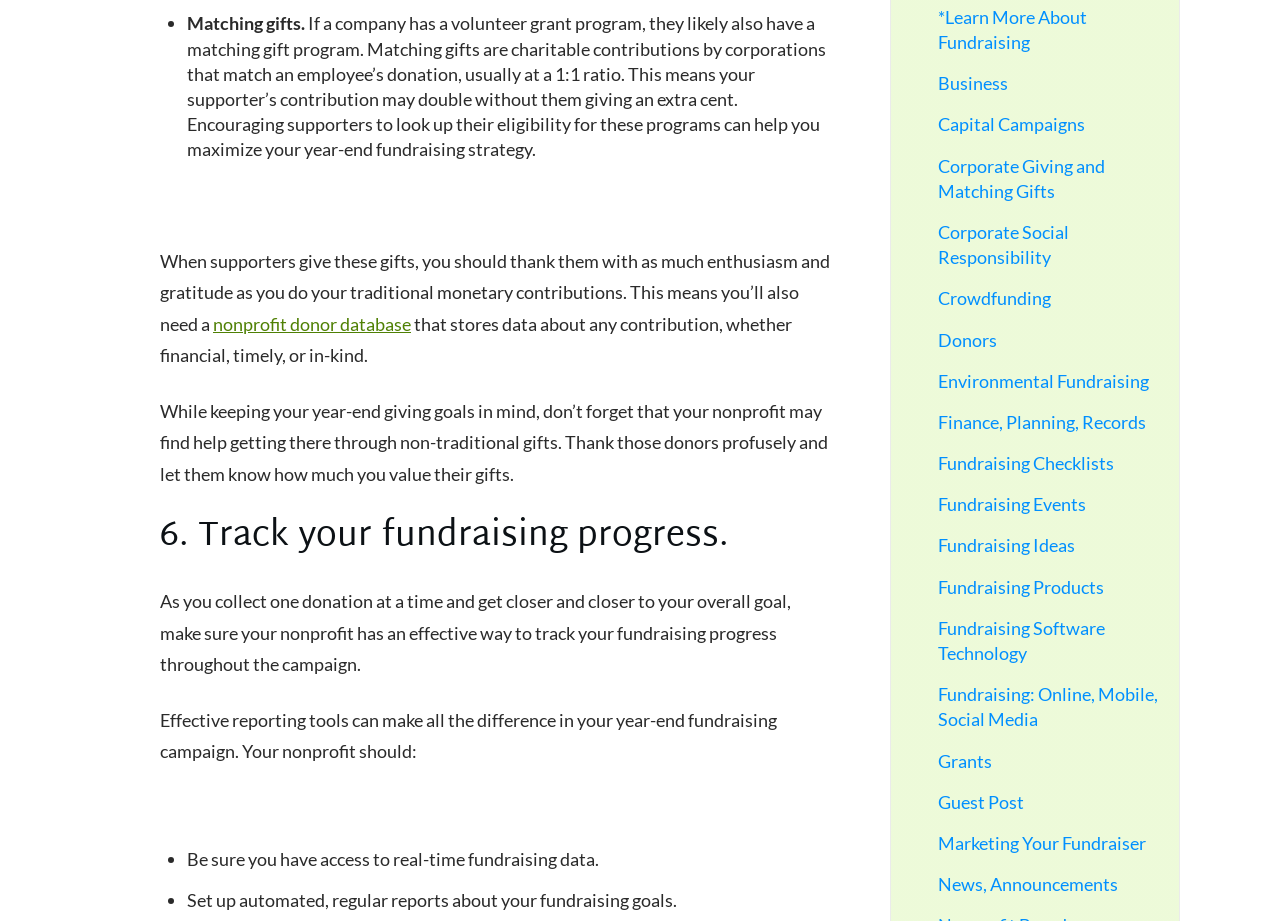What is a matching gift program?
Utilize the information in the image to give a detailed answer to the question.

According to the text on the webpage, a matching gift program is a type of charitable contribution by corporations that matches an employee's donation, usually at a 1:1 ratio.